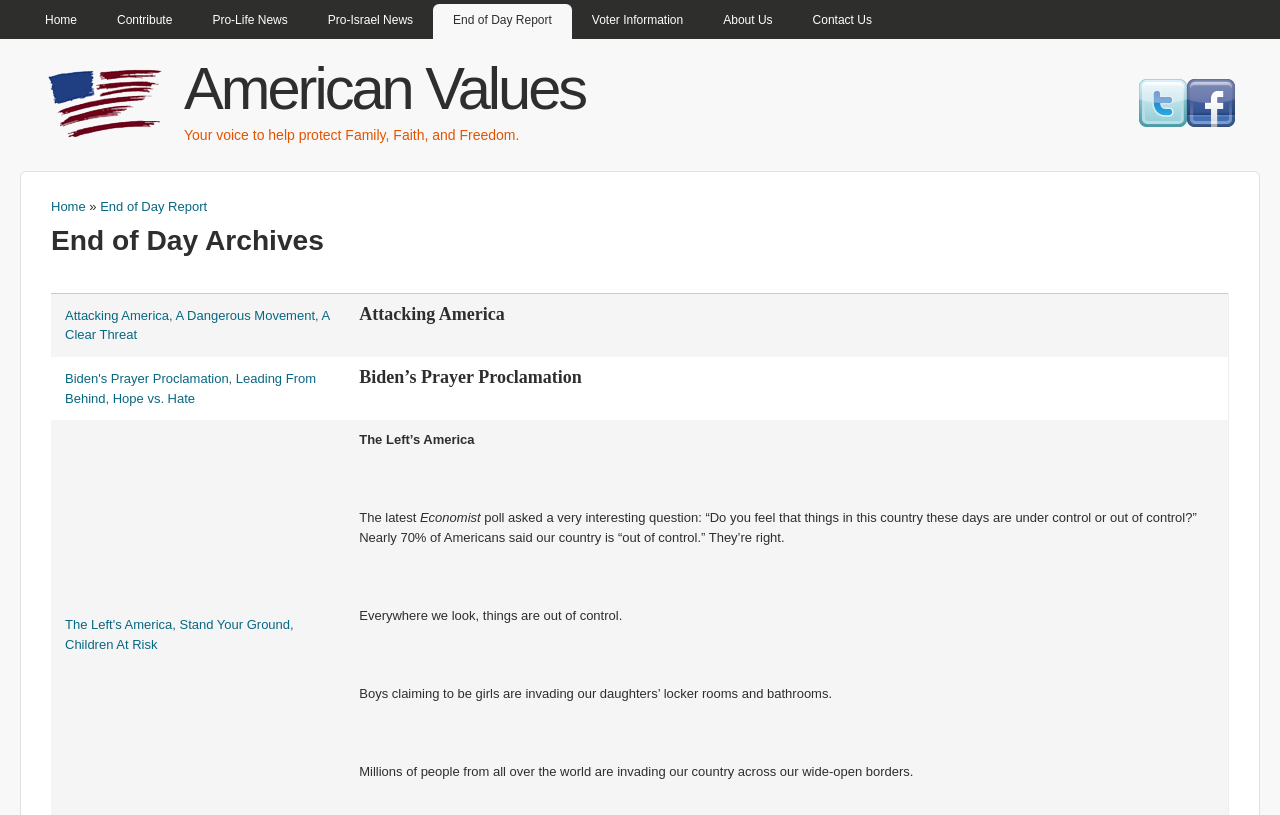Please identify the coordinates of the bounding box for the clickable region that will accomplish this instruction: "Check 'Twitter' icon".

[0.89, 0.141, 0.927, 0.16]